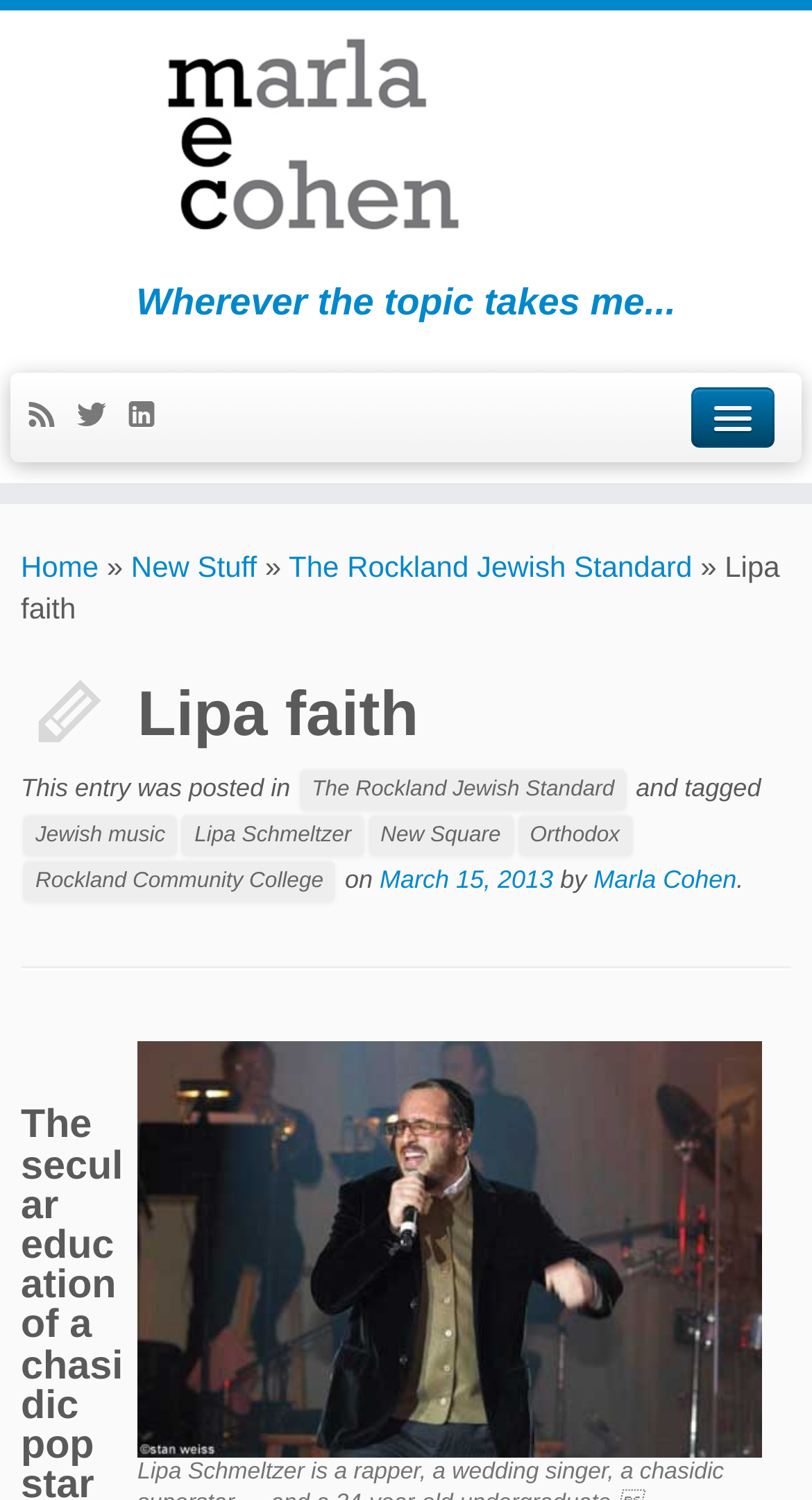Identify the bounding box coordinates of the specific part of the webpage to click to complete this instruction: "Check the post date".

[0.468, 0.577, 0.681, 0.596]